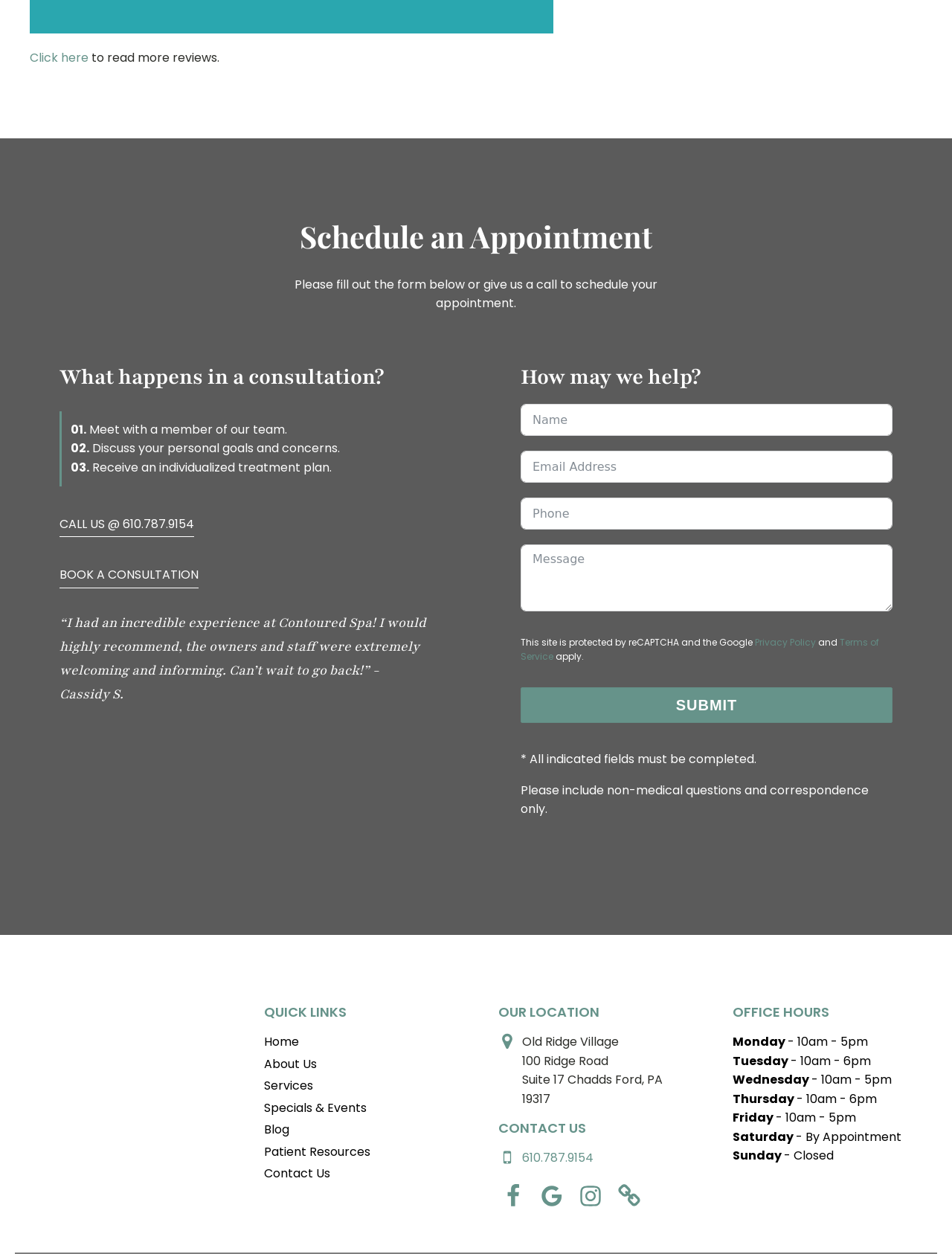How many text boxes are in the 'Schedule an Appointment' form?
Utilize the image to construct a detailed and well-explained answer.

I found the answer by looking at the 'Schedule an Appointment' form, where it has four text boxes for inputting information. The text boxes are labeled as 'How may we help?' and have required fields marked with an asterisk.